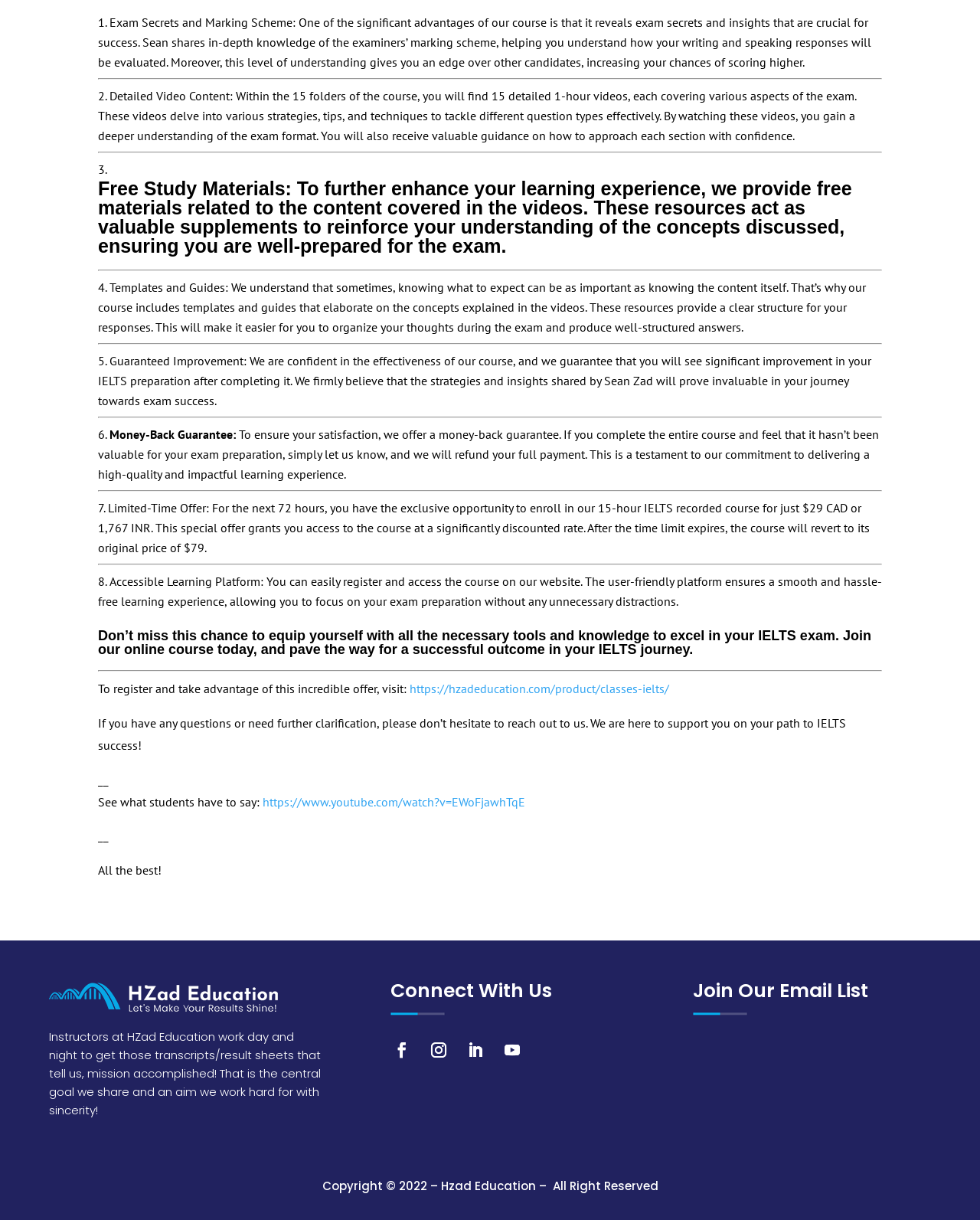What is the discounted price of the course?
Using the image as a reference, give an elaborate response to the question.

According to the webpage, the course is available at a discounted price of $29 CAD or 1,767 INR for a limited time, after which it will revert to its original price of $79.